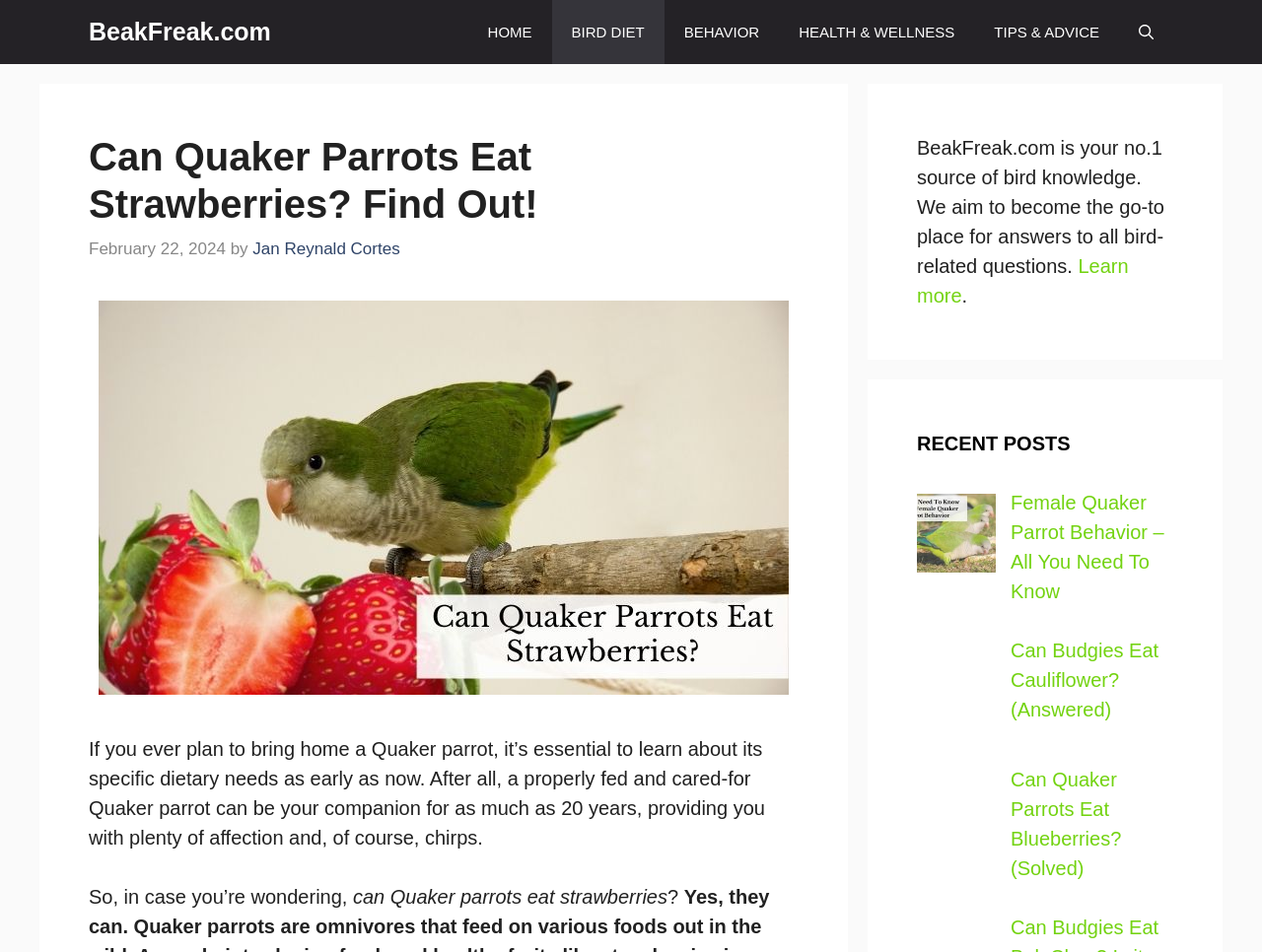What is the date of the current article?
Ensure your answer is thorough and detailed.

I found the date of the current article by looking at the time element in the header section, which contains the text 'February 22, 2024'.